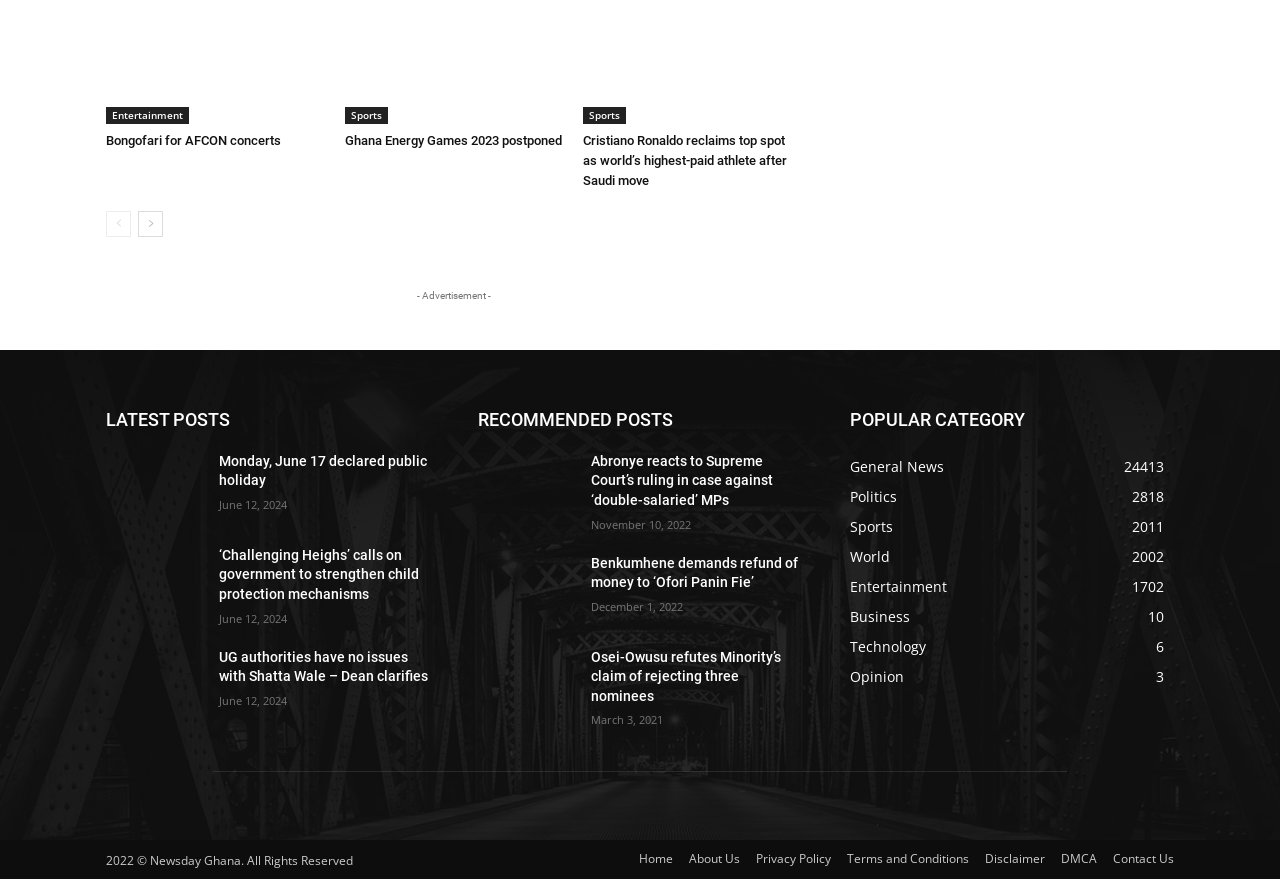Refer to the image and provide a thorough answer to this question:
How many posts are listed under 'LATEST POSTS'?

There are three posts listed under 'LATEST POSTS' section, which are 'Monday, June 17 declared public holiday', '‘Challenging Heighs’ calls on government to strengthen child protection mechanisms', and 'UG authorities have no issues with Shatta Wale – Dean clarifies'.